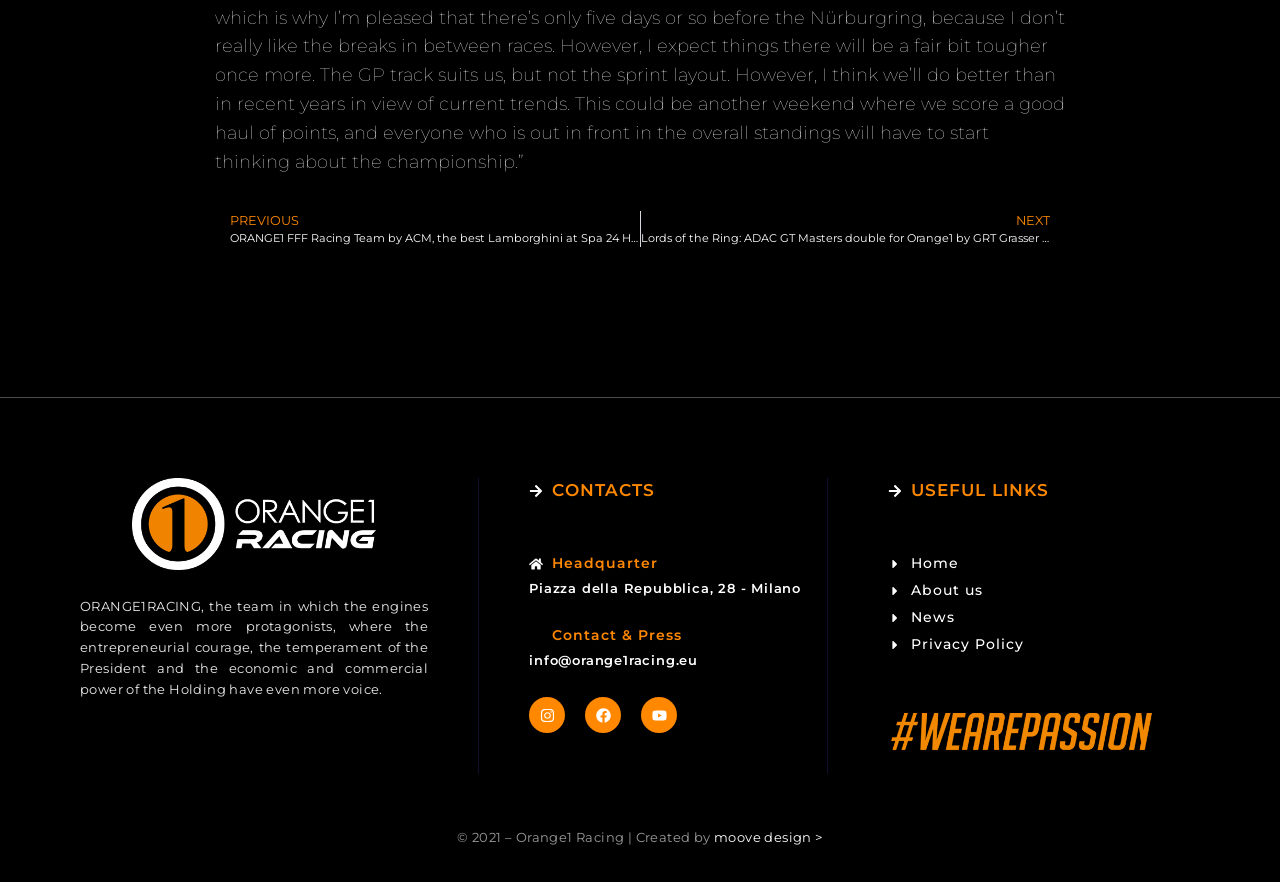Identify the bounding box coordinates necessary to click and complete the given instruction: "learn more about Orange1 Racing".

[0.694, 0.658, 0.935, 0.682]